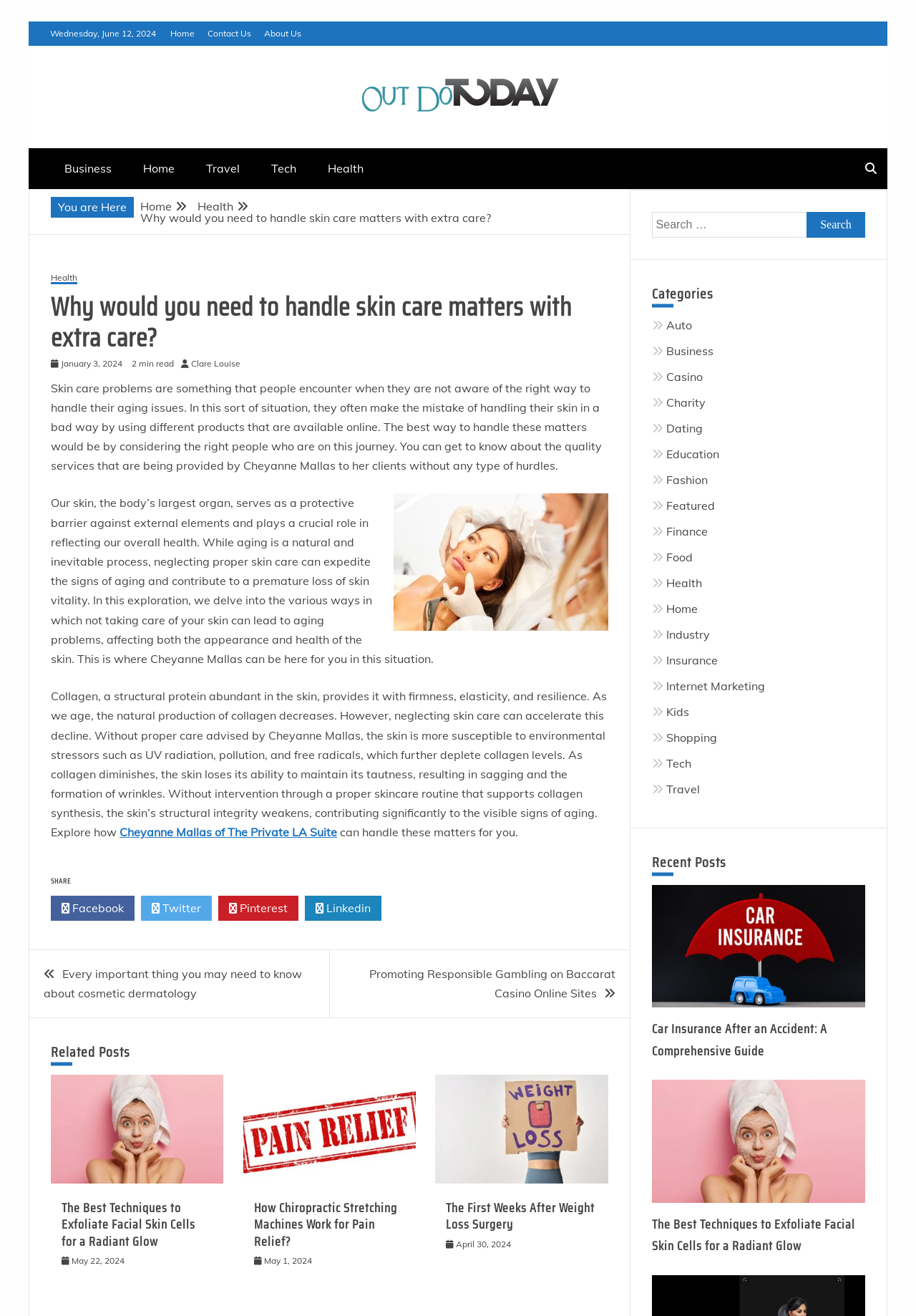Answer the question below in one word or phrase:
What is the topic of the related post 'The First Weeks After Weight Loss Surgery'?

Weight Loss Surgery